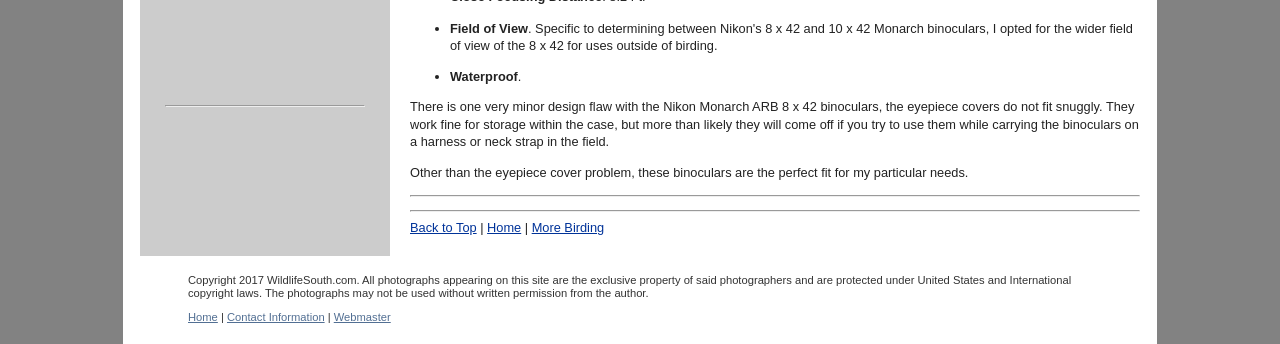Give a concise answer using only one word or phrase for this question:
What type of content is featured on the website?

Wildlife and birding